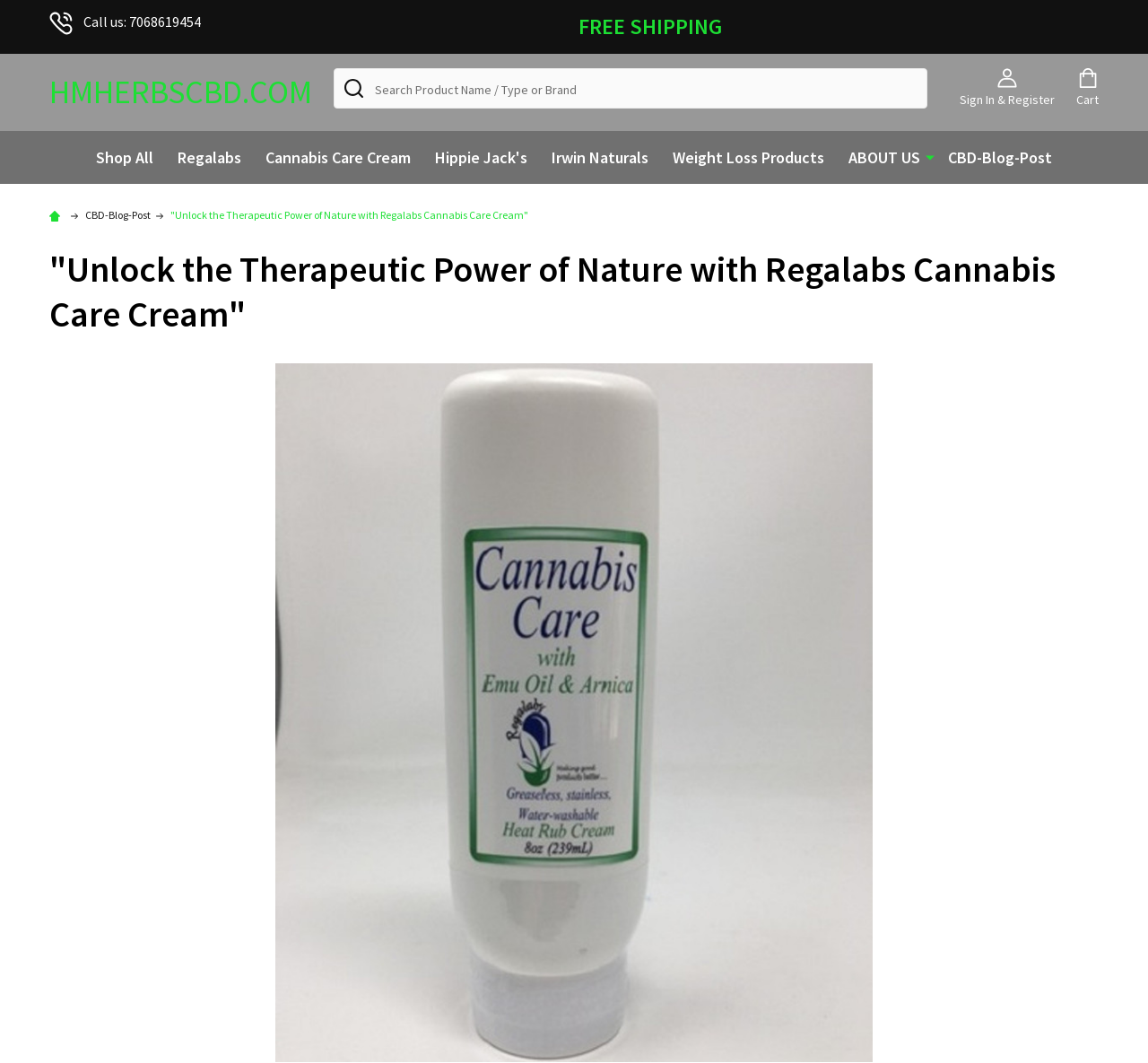Using the details from the image, please elaborate on the following question: What is the purpose of the website?

I inferred the purpose of the website by looking at the content and structure of the webpage, including the links and headings, which suggest that the website is selling cannabis care cream and related products.